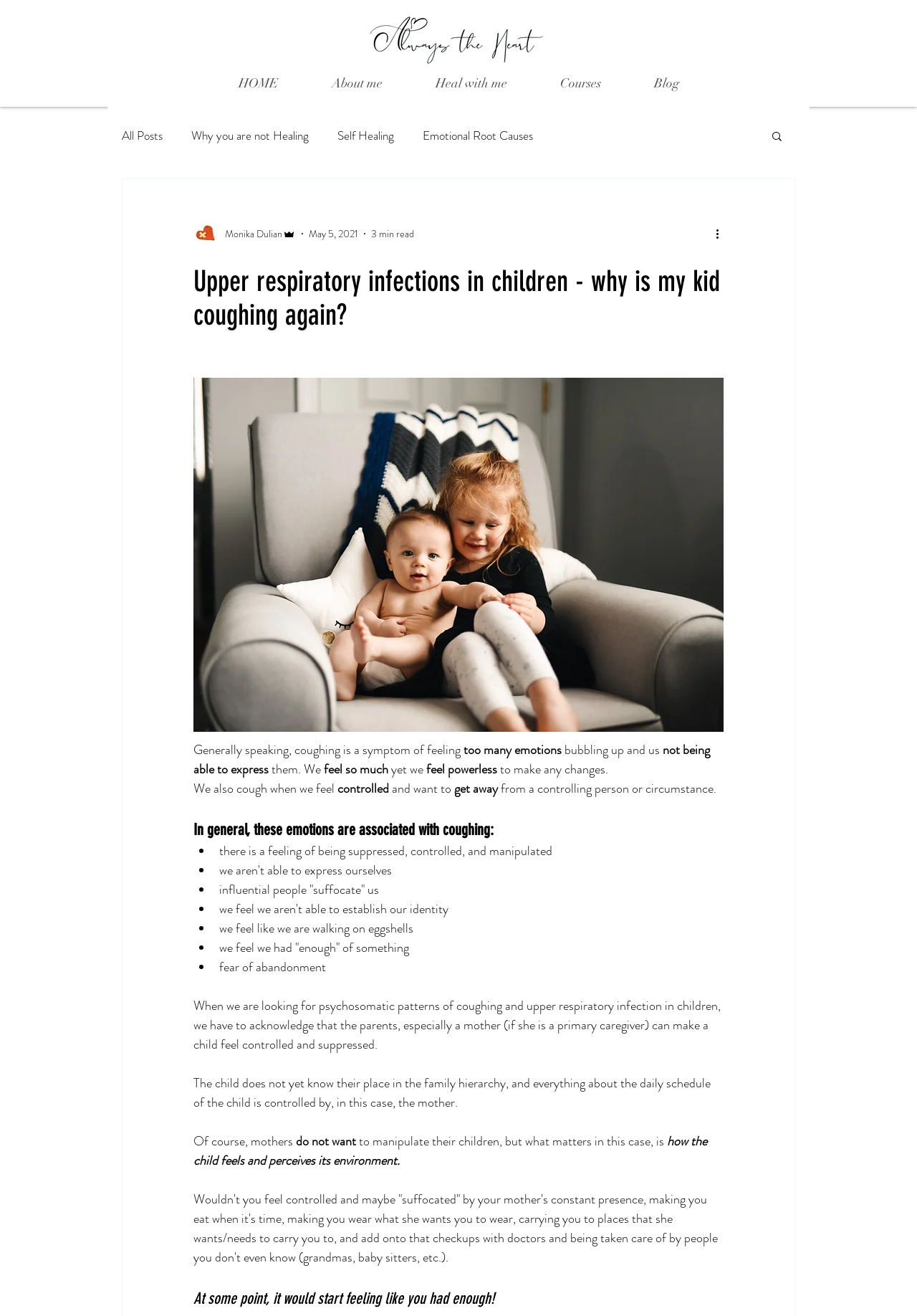Offer an extensive depiction of the webpage and its key elements.

This webpage appears to be a blog post about the emotional root causes of coughing in children. At the top of the page, there is a logo image and a navigation menu with links to "HOME", "About me", "Heal with me", "Courses", and "Blog". Below the navigation menu, there is a search button with a magnifying glass icon.

The main content of the page is divided into sections, each with a heading. The first section has a heading "Upper respiratory infections in children - why is my kid coughing again?" and contains a brief introduction to the topic. The text explains that coughing can be a symptom of feeling overwhelmed by emotions and powerless to express them.

The next section has a heading "In general, these emotions are associated with coughing:" and lists several emotions that may contribute to coughing, including feeling suppressed, controlled, and manipulated, as well as fear of abandonment. Each item in the list is preceded by a bullet point.

The following sections appear to discuss the role of parents, particularly mothers, in contributing to these emotions in children. The text suggests that children may feel controlled and suppressed by their mothers' constant presence and decision-making, and that this can lead to feelings of suffocation and frustration.

Throughout the page, there are several images, including a writer's picture and an icon for the "More actions" button. The text is divided into paragraphs and sections, making it easy to read and follow. Overall, the page appears to be a thoughtful and informative discussion of the emotional roots of coughing in children.